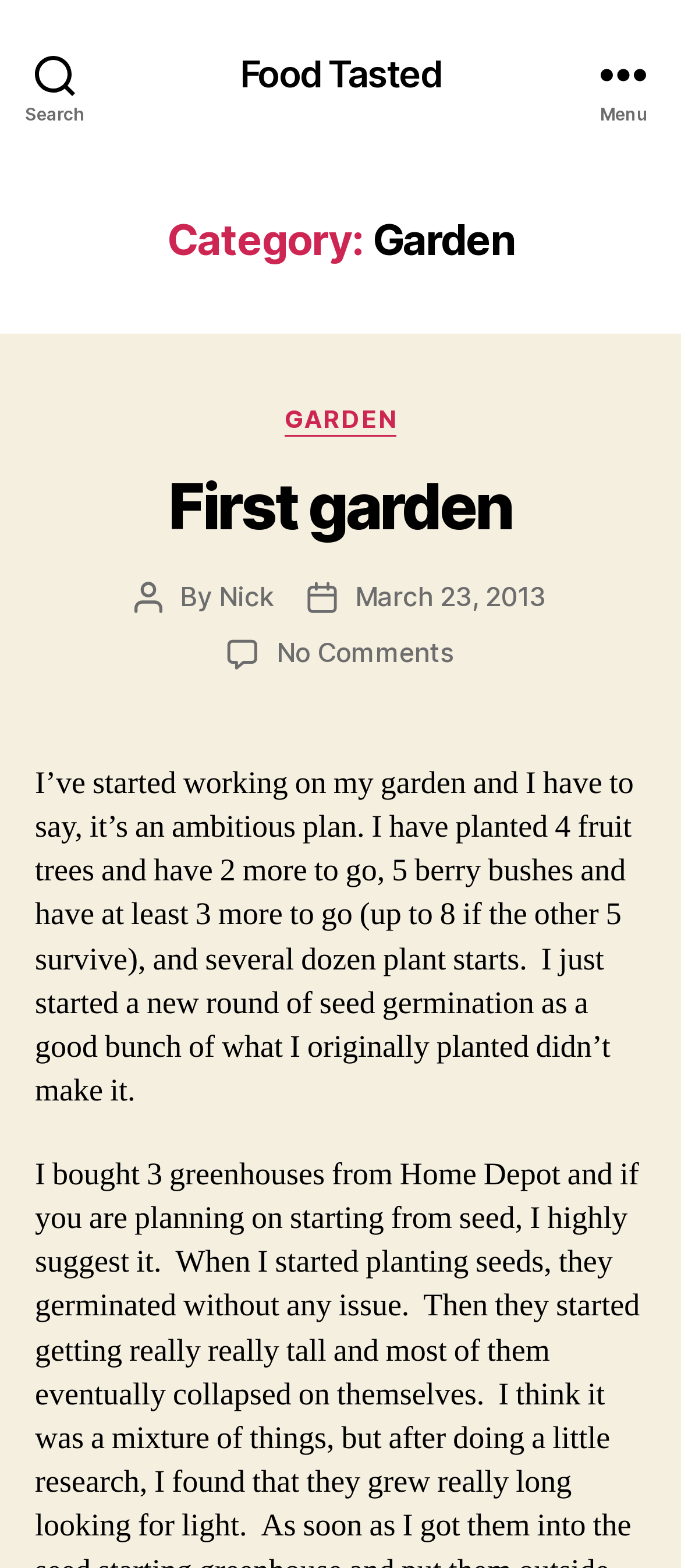Locate the bounding box coordinates of the clickable area needed to fulfill the instruction: "View Nick's profile".

[0.322, 0.37, 0.401, 0.391]